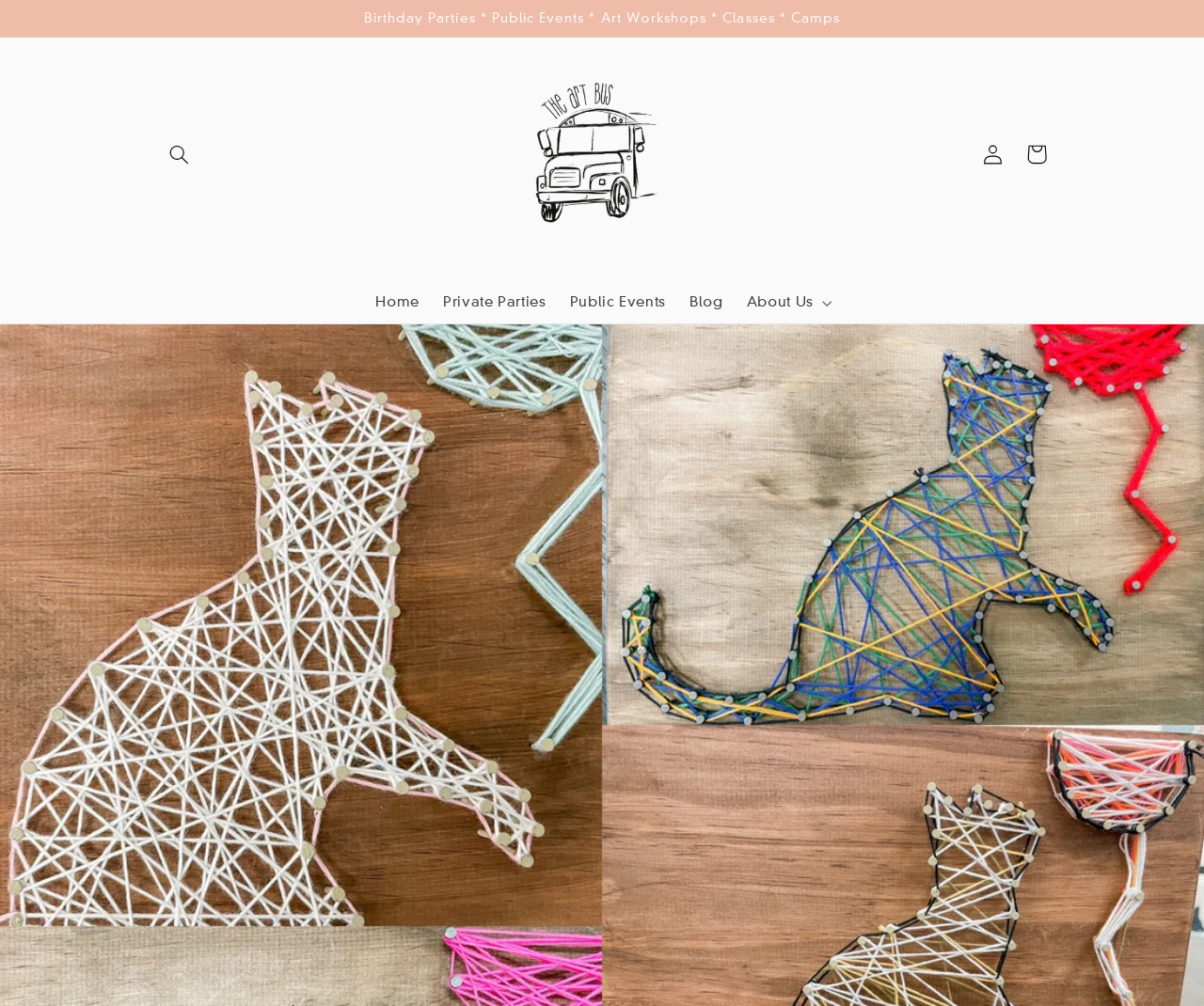Please identify the bounding box coordinates for the region that you need to click to follow this instruction: "Learn about the art bus".

[0.408, 0.037, 0.592, 0.27]